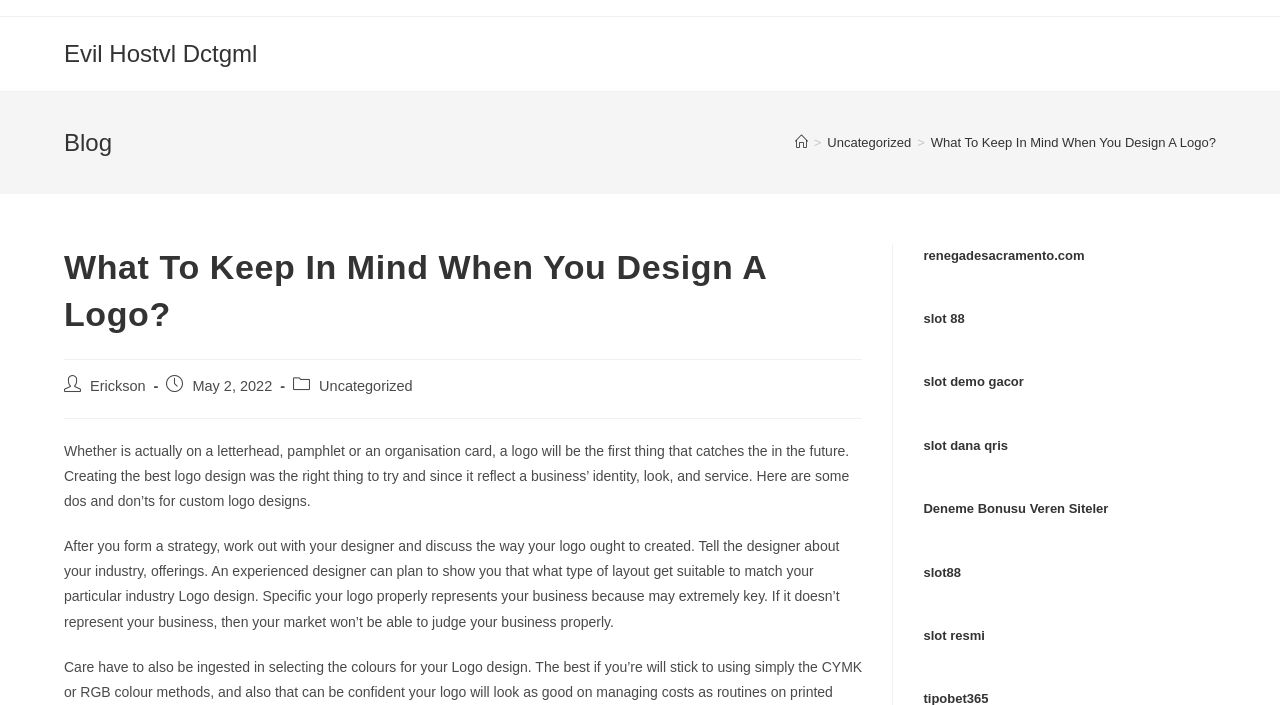Locate the bounding box coordinates of the clickable element to fulfill the following instruction: "Visit the website 'renegadesacramento.com'". Provide the coordinates as four float numbers between 0 and 1 in the format [left, top, right, bottom].

[0.721, 0.351, 0.847, 0.372]